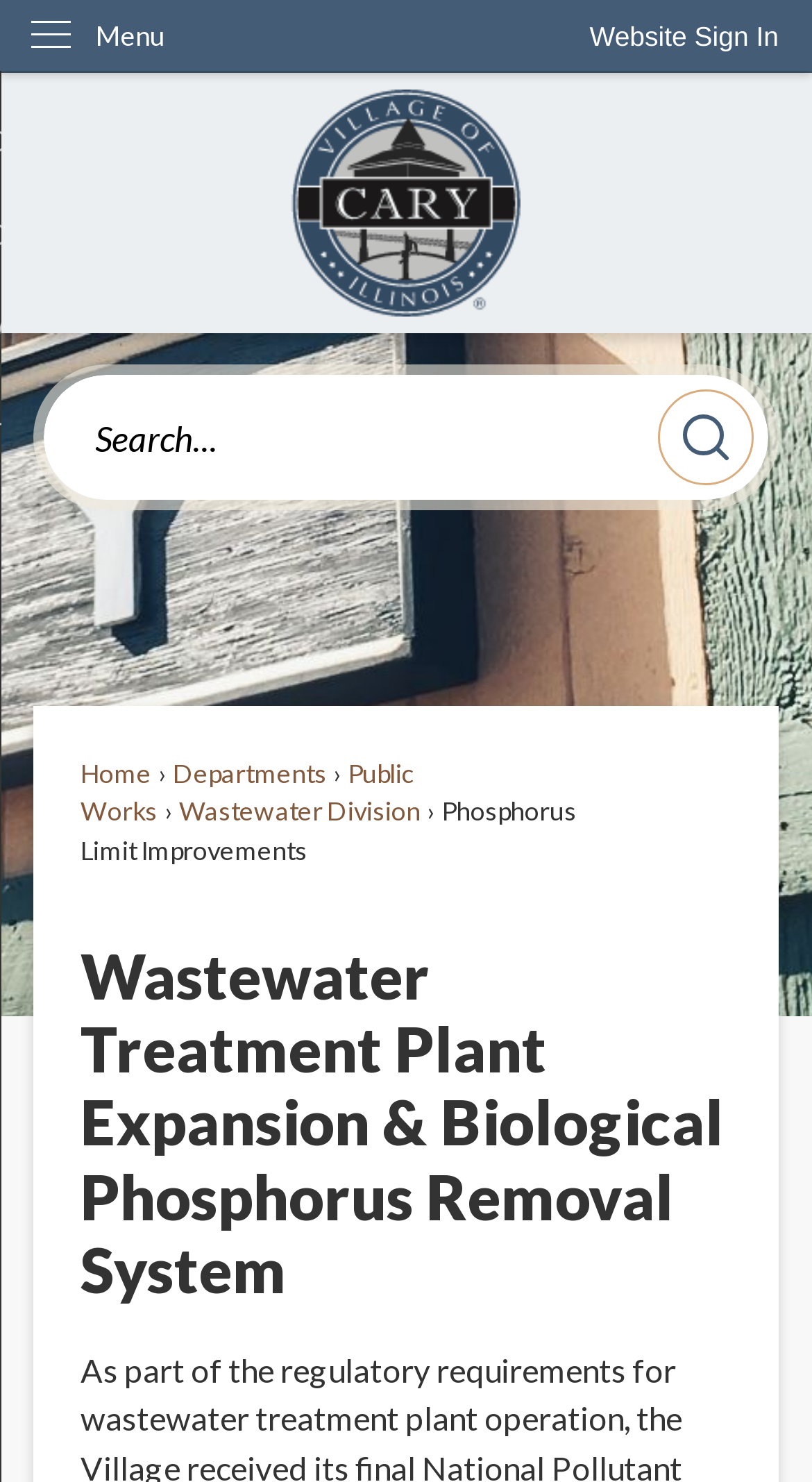Examine the screenshot and answer the question in as much detail as possible: What is the purpose of the Wastewater Treatment Plant?

Based on the webpage content, the Wastewater Treatment Plant is being improved to meet the new EPA limits on the amount of Phosphorus that can be discharged into the Fox River as part of normal sewage treatment processes.